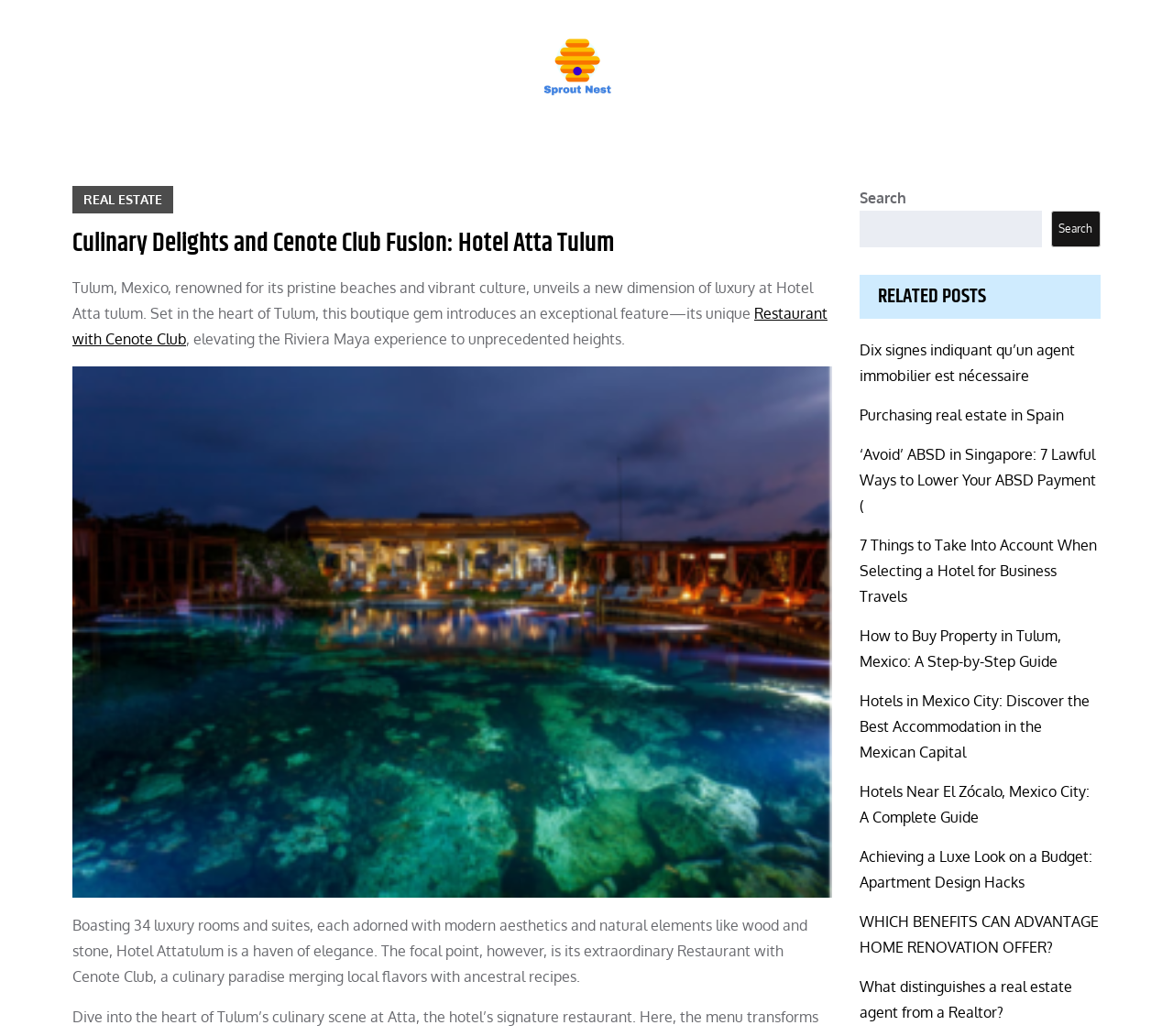Locate the UI element described as follows: "Real Estate". Return the bounding box coordinates as four float numbers between 0 and 1 in the order [left, top, right, bottom].

[0.062, 0.179, 0.148, 0.206]